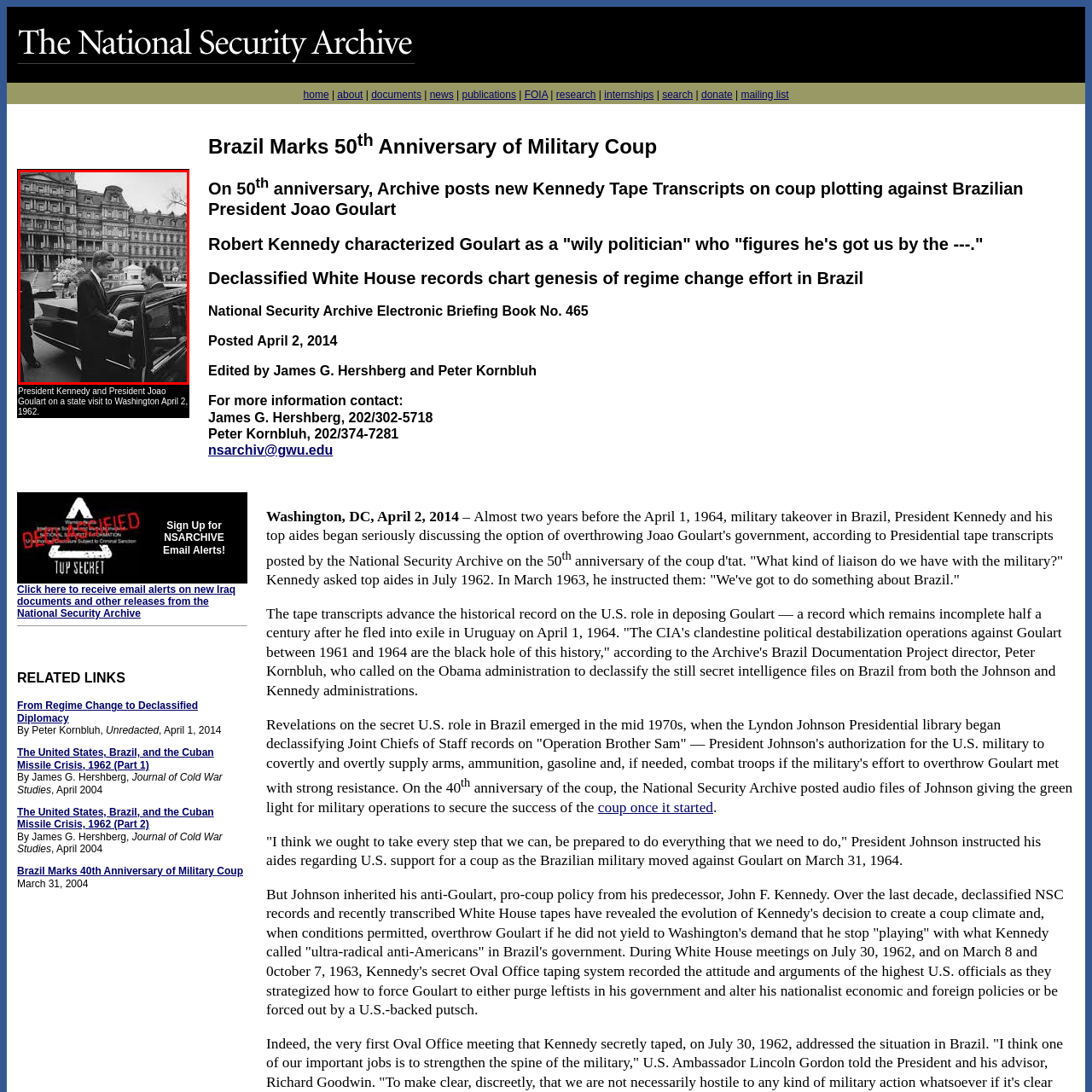Where is the handshake taking place?
Focus on the area within the red boundary in the image and answer the question with one word or a short phrase.

White House